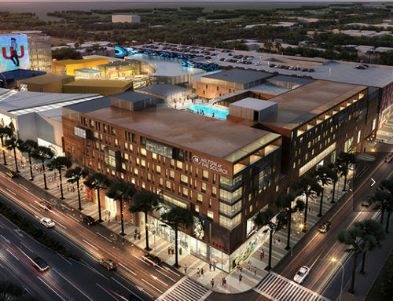What is the architectural design of the hotel?
Please provide a single word or phrase based on the screenshot.

contemporary